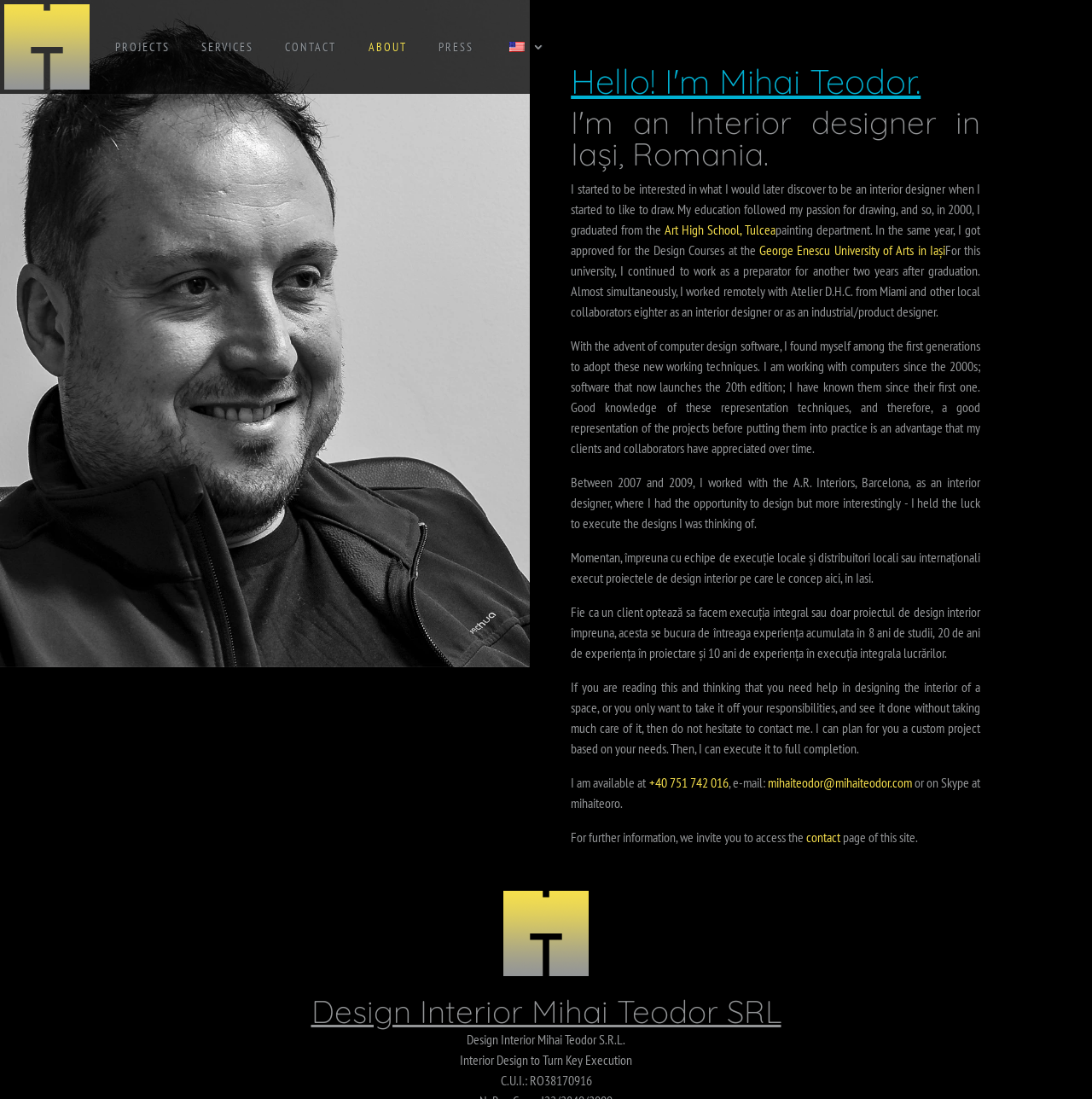Answer the following inquiry with a single word or phrase:
What is the name of the company mentioned on the webpage?

Design Interior Mihai Teodor SRL